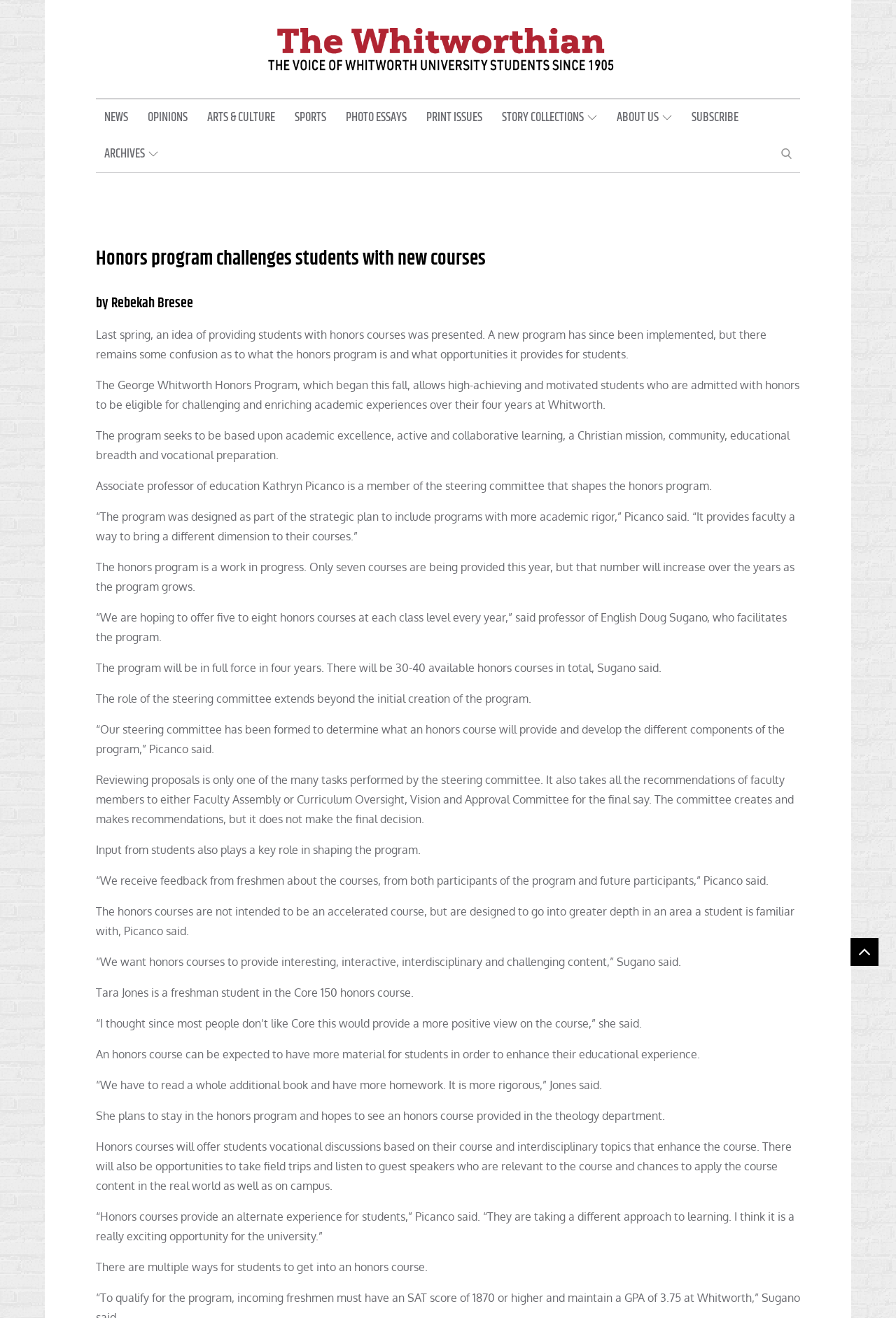Please identify the bounding box coordinates of the element's region that I should click in order to complete the following instruction: "Subscribe to the newsletter". The bounding box coordinates consist of four float numbers between 0 and 1, i.e., [left, top, right, bottom].

[0.762, 0.075, 0.833, 0.103]